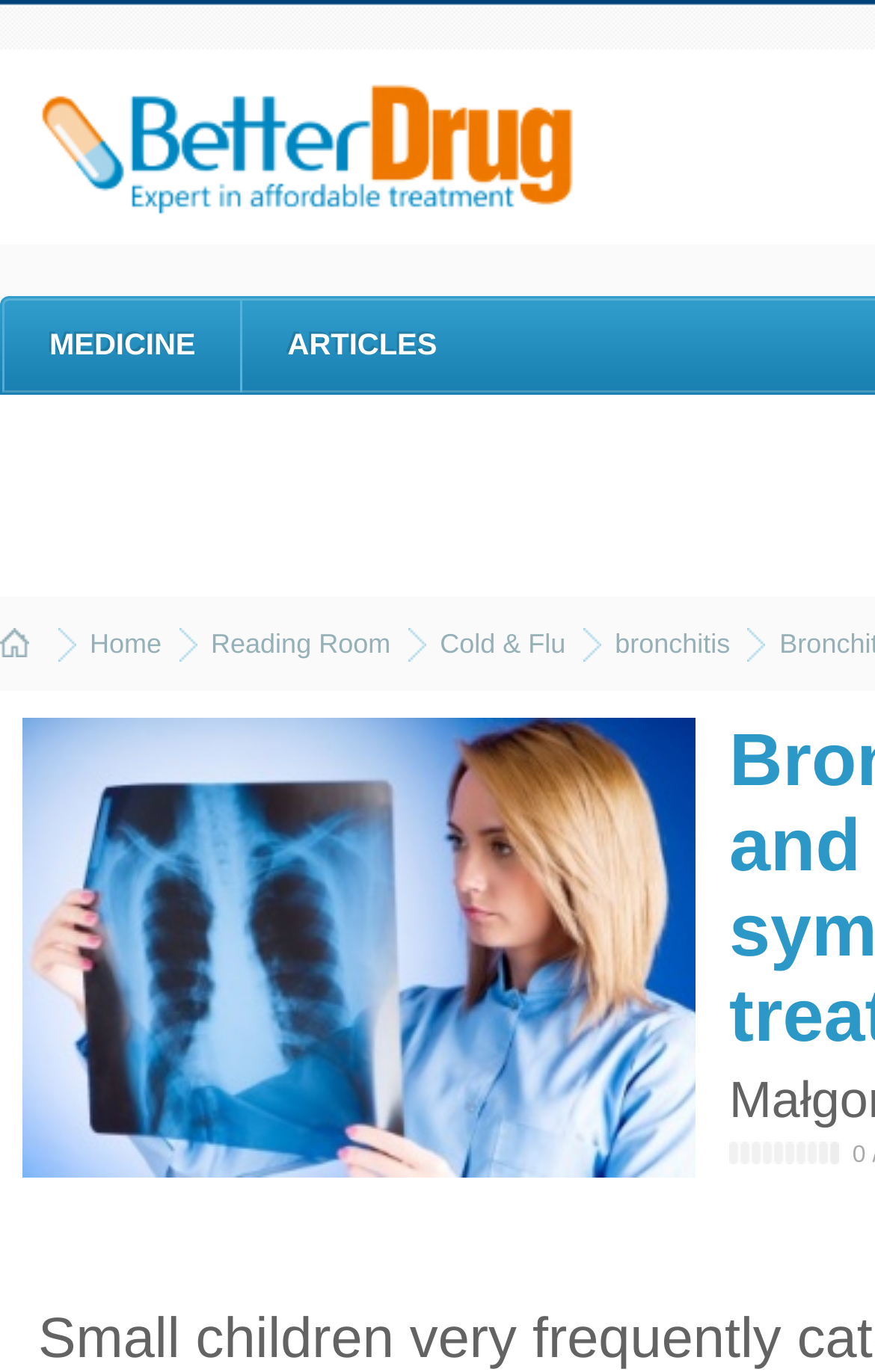What categories are available on the website?
Respond with a short answer, either a single word or a phrase, based on the image.

MEDICINE, ARTICLES